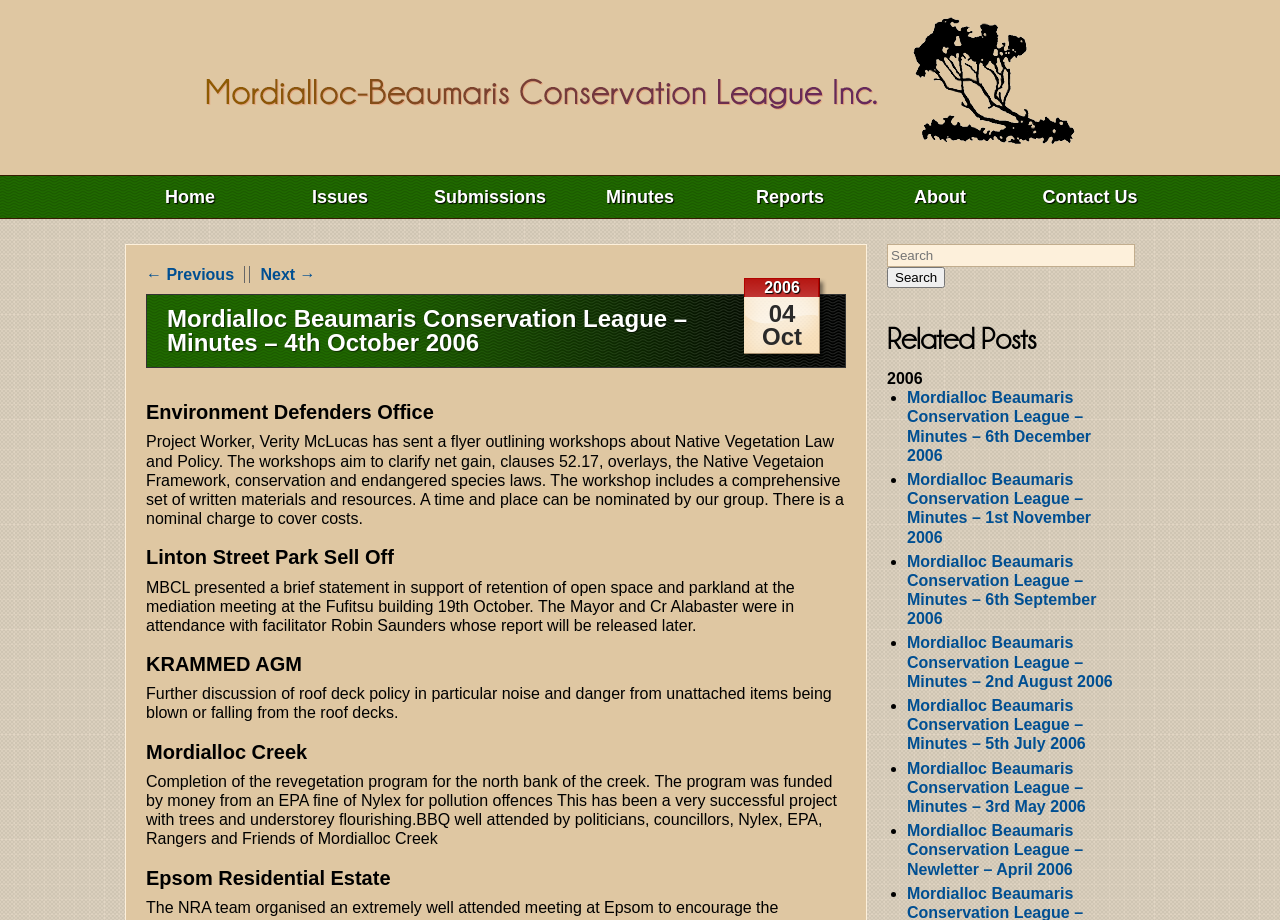Please specify the bounding box coordinates of the clickable region necessary for completing the following instruction: "Search for something". The coordinates must consist of four float numbers between 0 and 1, i.e., [left, top, right, bottom].

[0.693, 0.29, 0.738, 0.313]